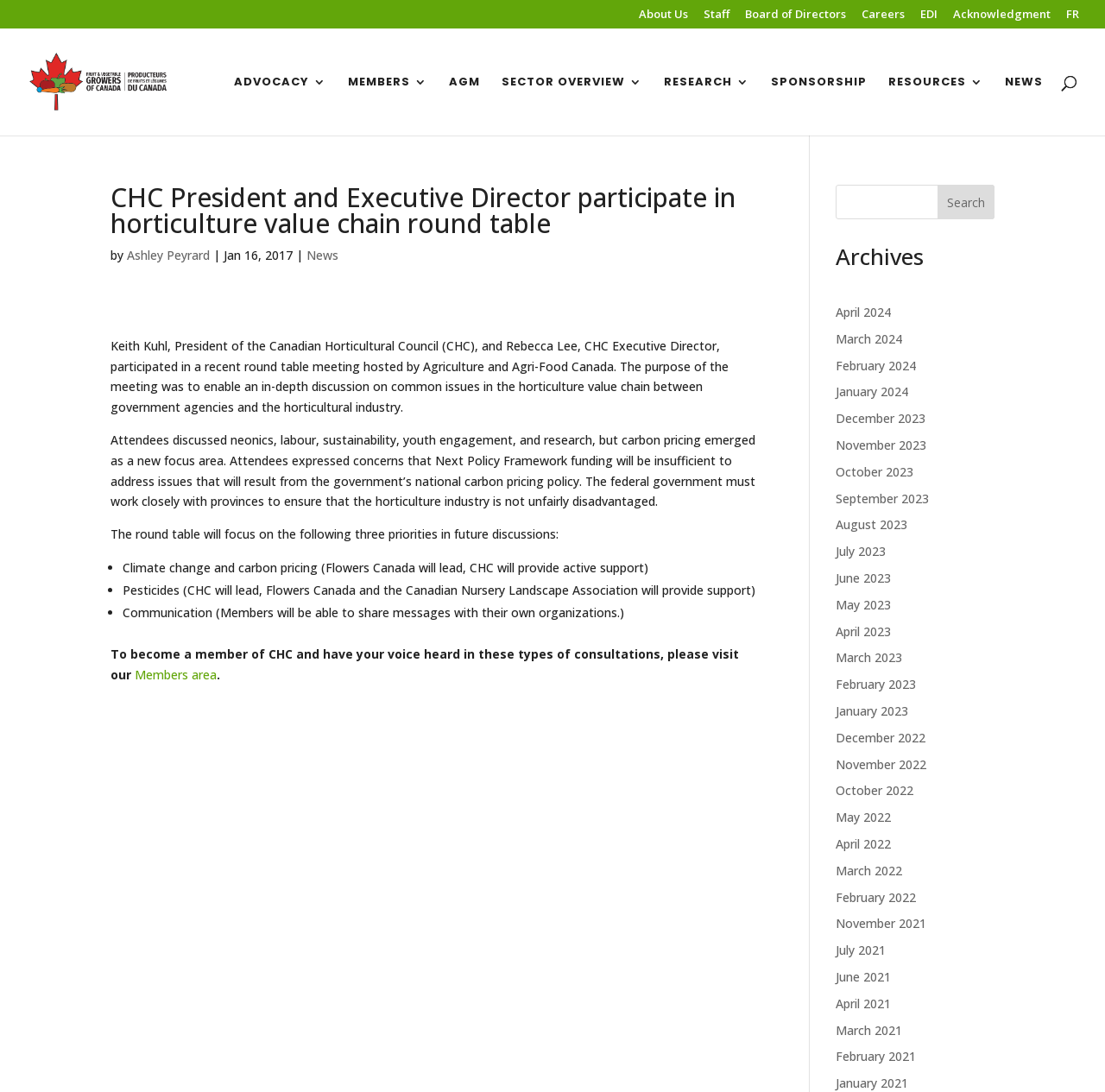Show the bounding box coordinates of the element that should be clicked to complete the task: "Read the news article".

[0.1, 0.169, 0.689, 0.647]